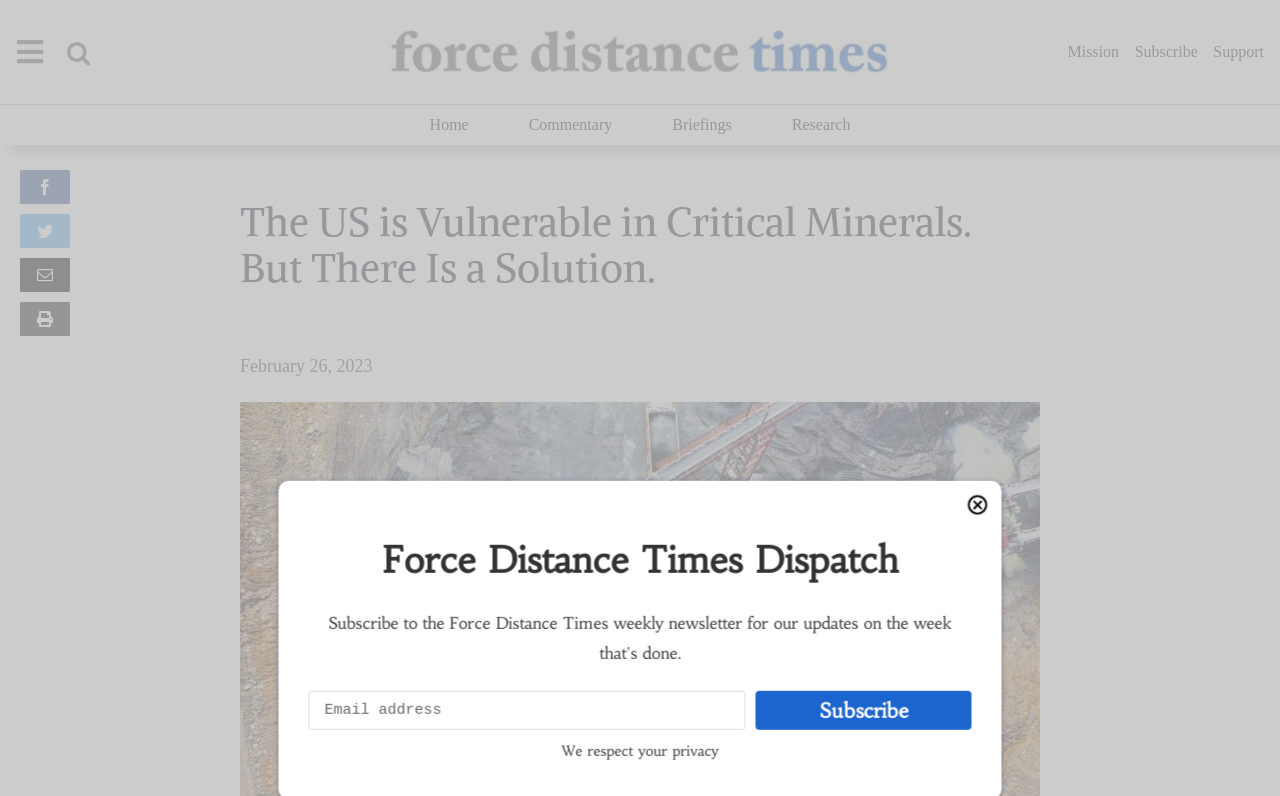How many social media links are available?
Look at the image and respond with a single word or a short phrase.

3